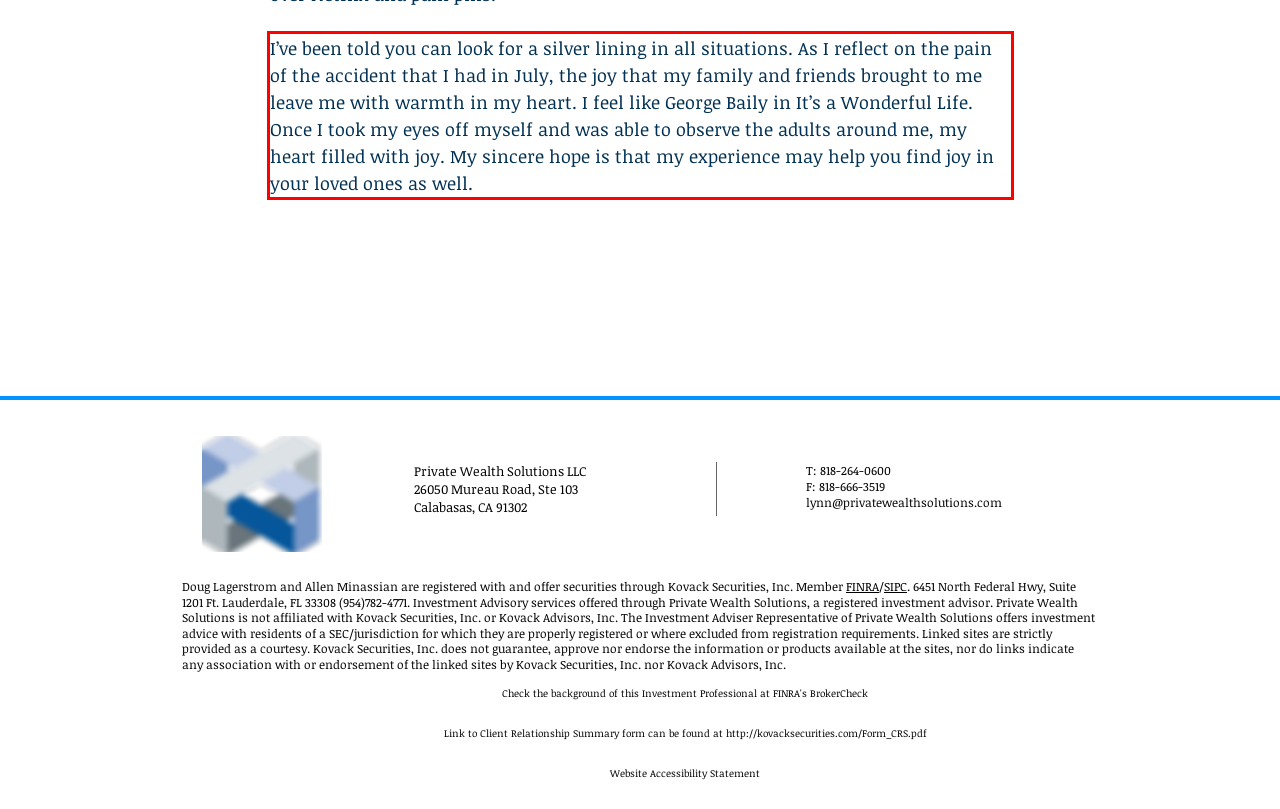Given the screenshot of a webpage, identify the red rectangle bounding box and recognize the text content inside it, generating the extracted text.

I’ve been told you can look for a silver lining in all situations. As I reflect on the pain of the accident that I had in July, the joy that my family and friends brought to me leave me with warmth in my heart. I feel like George Baily in It’s a Wonderful Life. Once I took my eyes off myself and was able to observe the adults around me, my heart filled with joy. My sincere hope is that my experience may help you find joy in your loved ones as well.